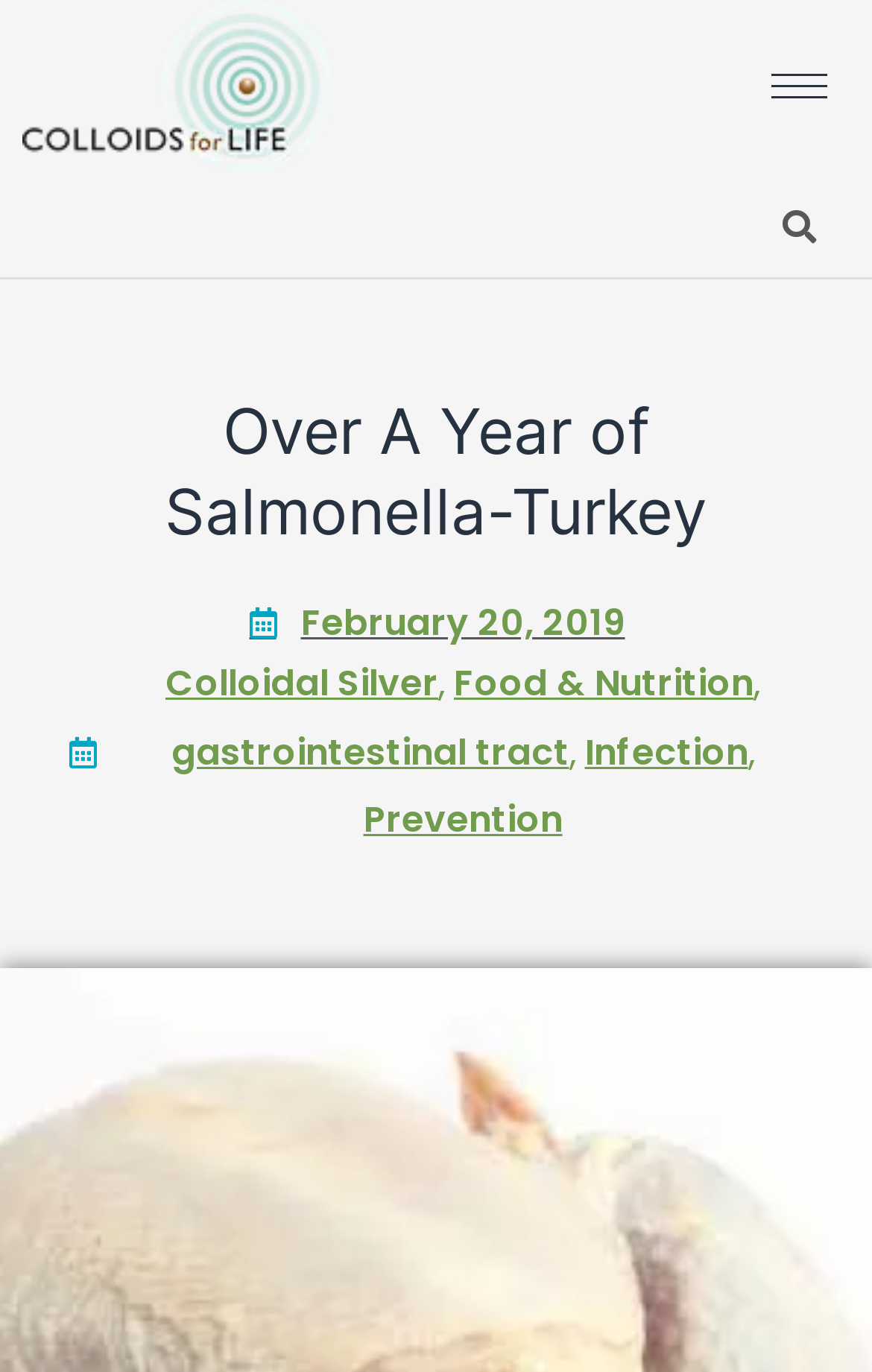What is the date of the article?
Kindly answer the question with as much detail as you can.

I found the date of the article by looking at the link element with the text 'February 20, 2019' which is located below the main heading.